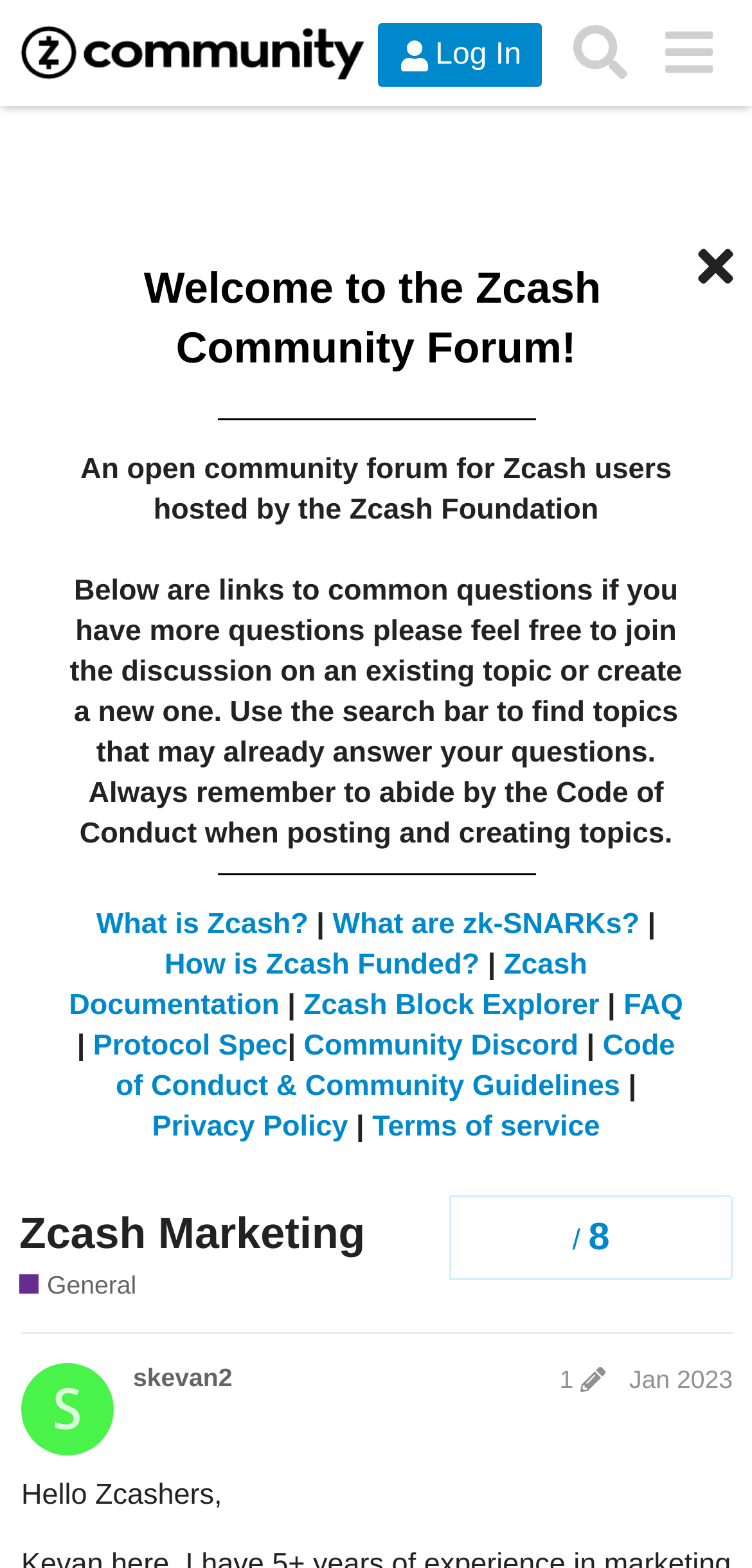Determine the bounding box coordinates of the UI element described by: "Ivan Johansen".

None